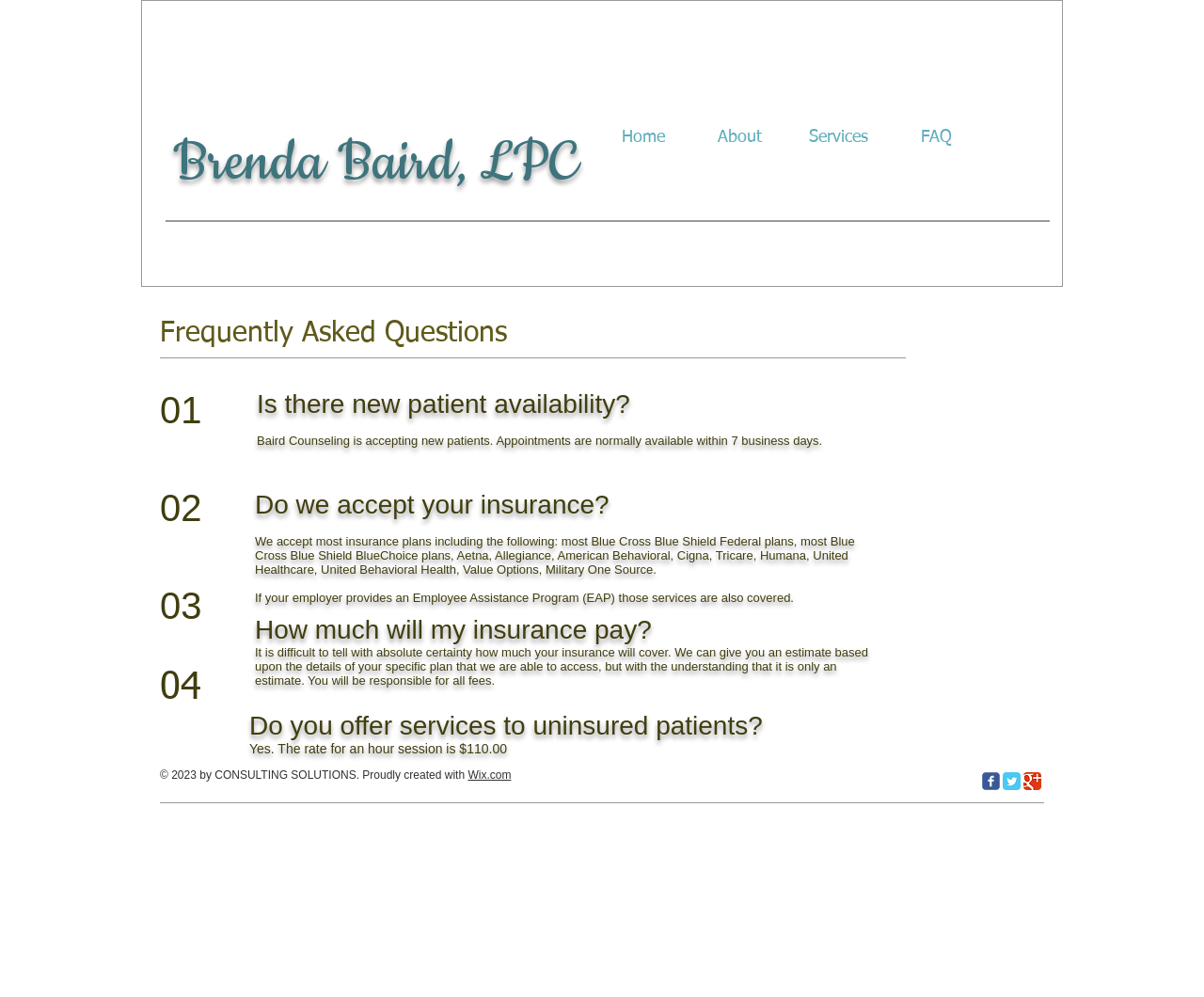Please find the bounding box coordinates of the element's region to be clicked to carry out this instruction: "Click on Wix.com link".

[0.389, 0.771, 0.425, 0.784]